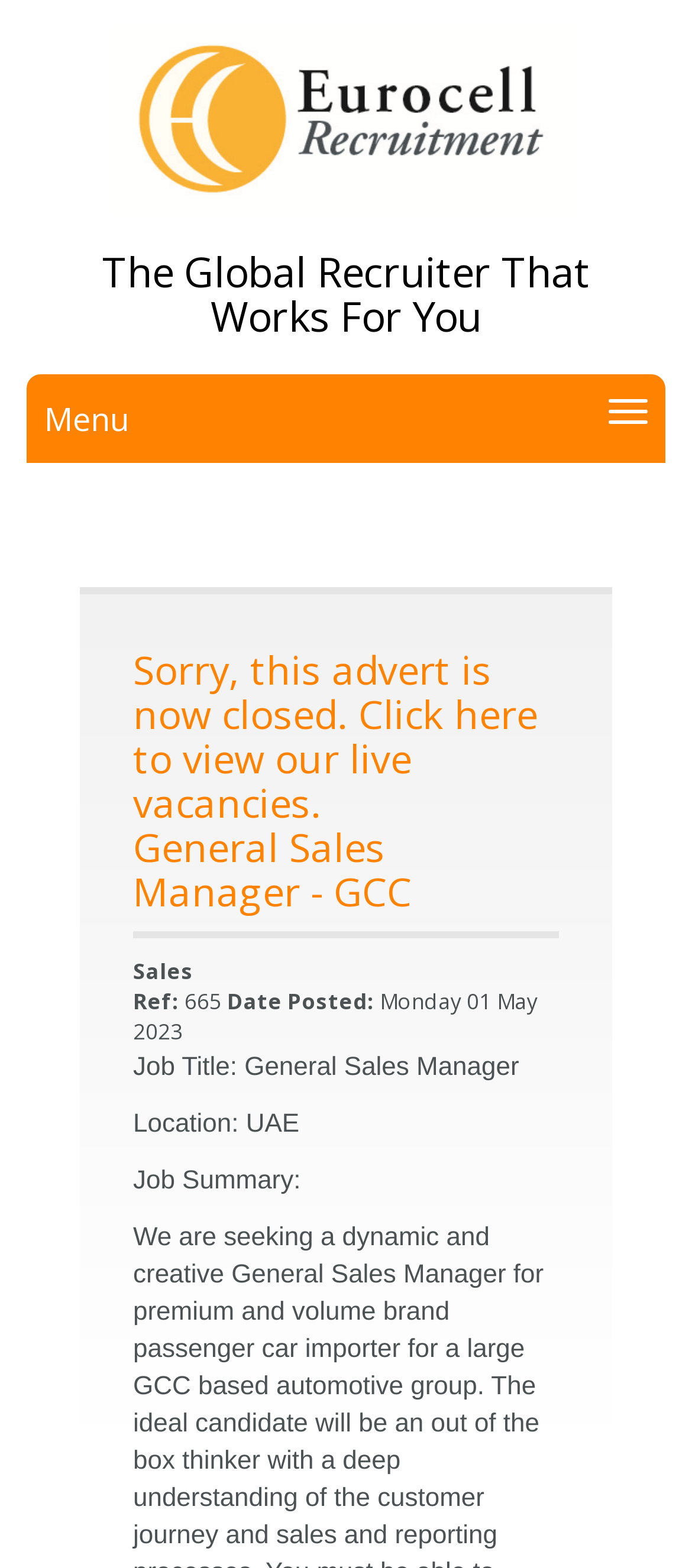Identify the main heading of the webpage and provide its text content.

General Sales Manager - GCC